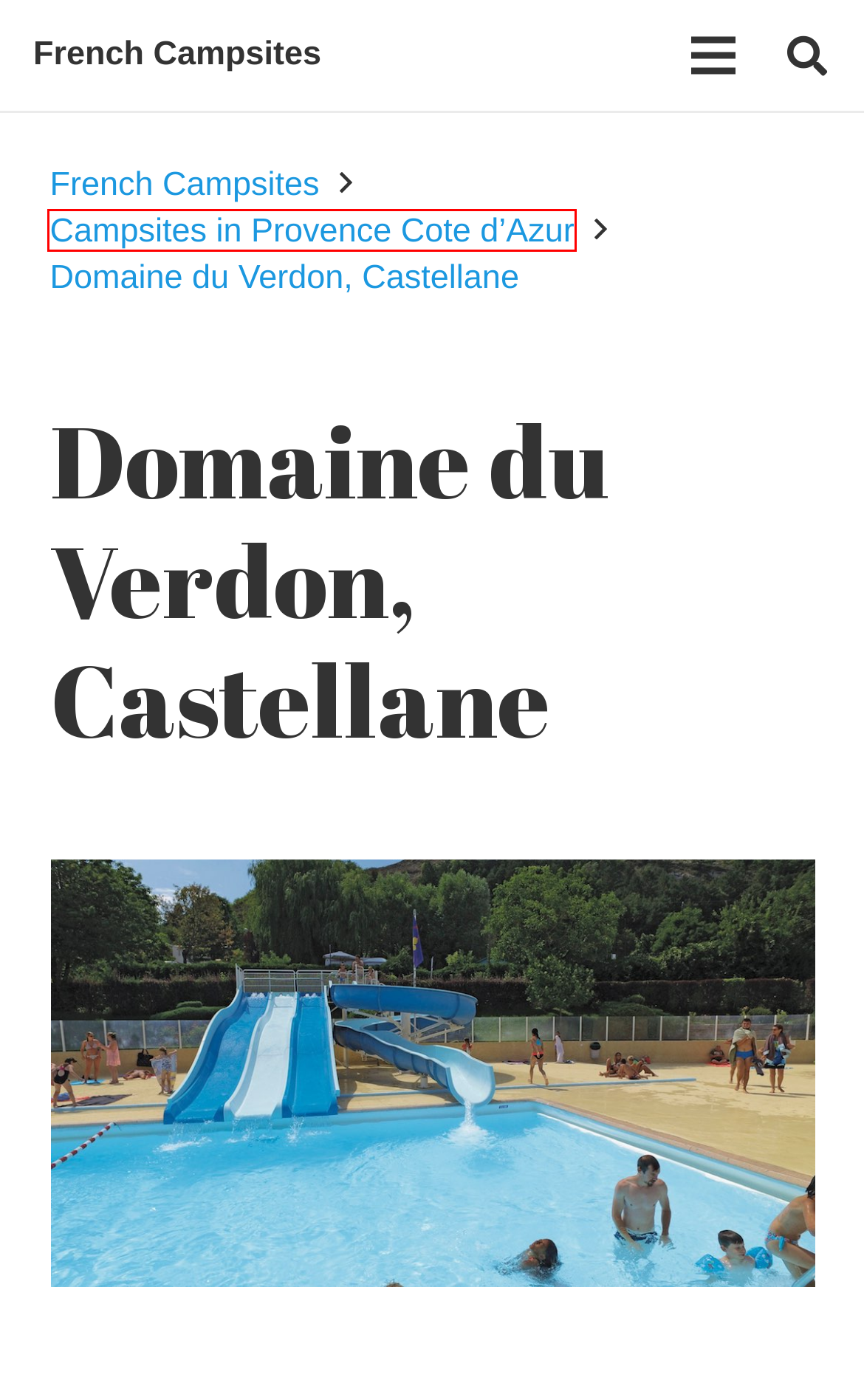Examine the screenshot of a webpage with a red bounding box around a UI element. Select the most accurate webpage description that corresponds to the new page after clicking the highlighted element. Here are the choices:
A. Campsites in Brittany | Camping Brittany | French Campsites
B. Campsites in Provence Cote d'Azur | Camping France | French Campsites
C. The Best French Campsites | Camping in France | French Campsites
D. Eurocamp | Eurocamp France | French Campsites
E. Domaine du Colombier | Provence Cote d'Azur | French Campsites
F. Le Beach Garden | Languedoc and Roussillon | French Campsites
G. Holiday Green | Camping Provence Cote d'Azur | French Campsites
H. Cala Gogo | Camping Languedoc and Roussillon | French Campsites

B